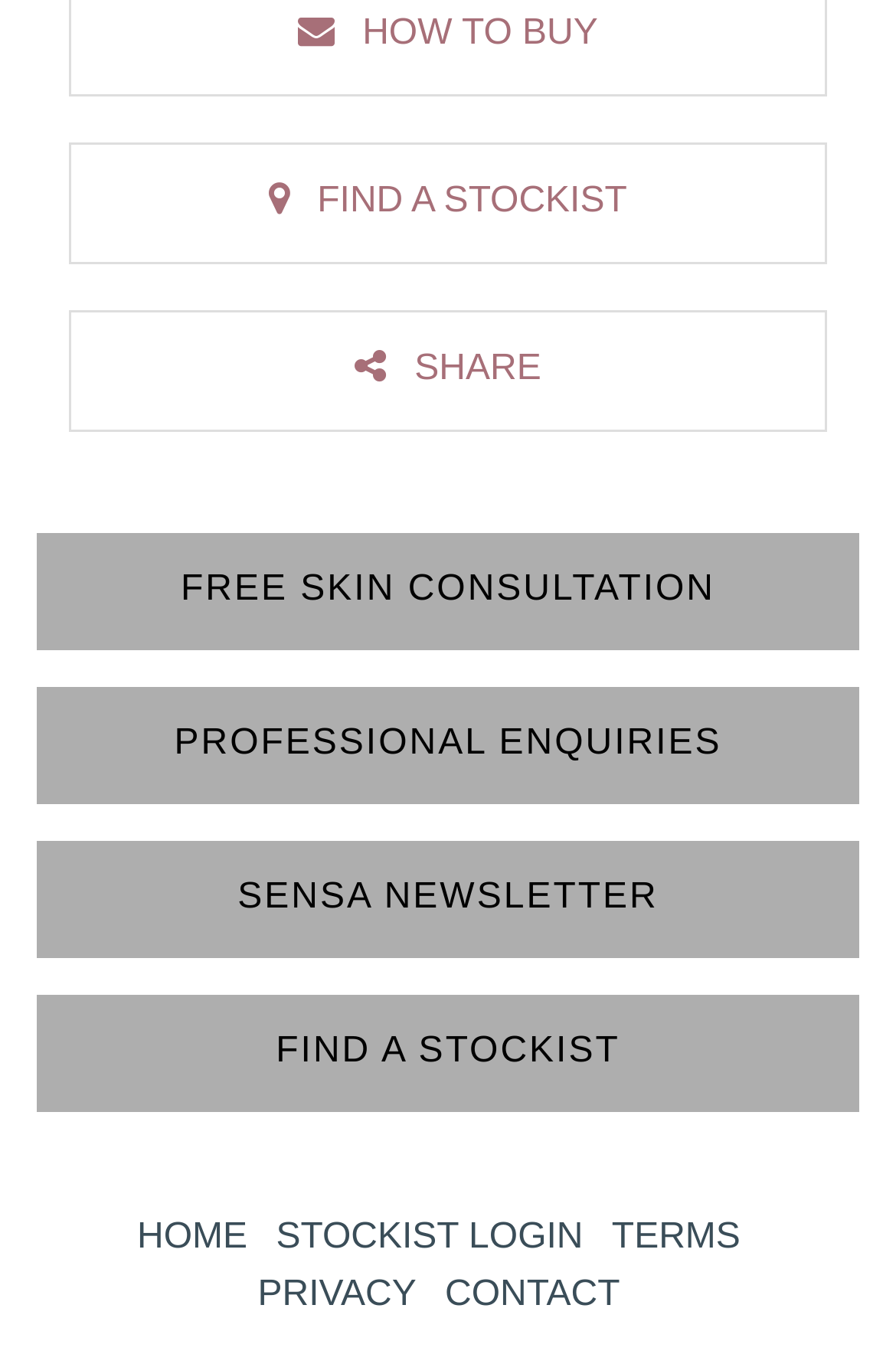Locate the bounding box coordinates of the clickable region necessary to complete the following instruction: "View terms and conditions". Provide the coordinates in the format of four float numbers between 0 and 1, i.e., [left, top, right, bottom].

[0.683, 0.899, 0.826, 0.928]